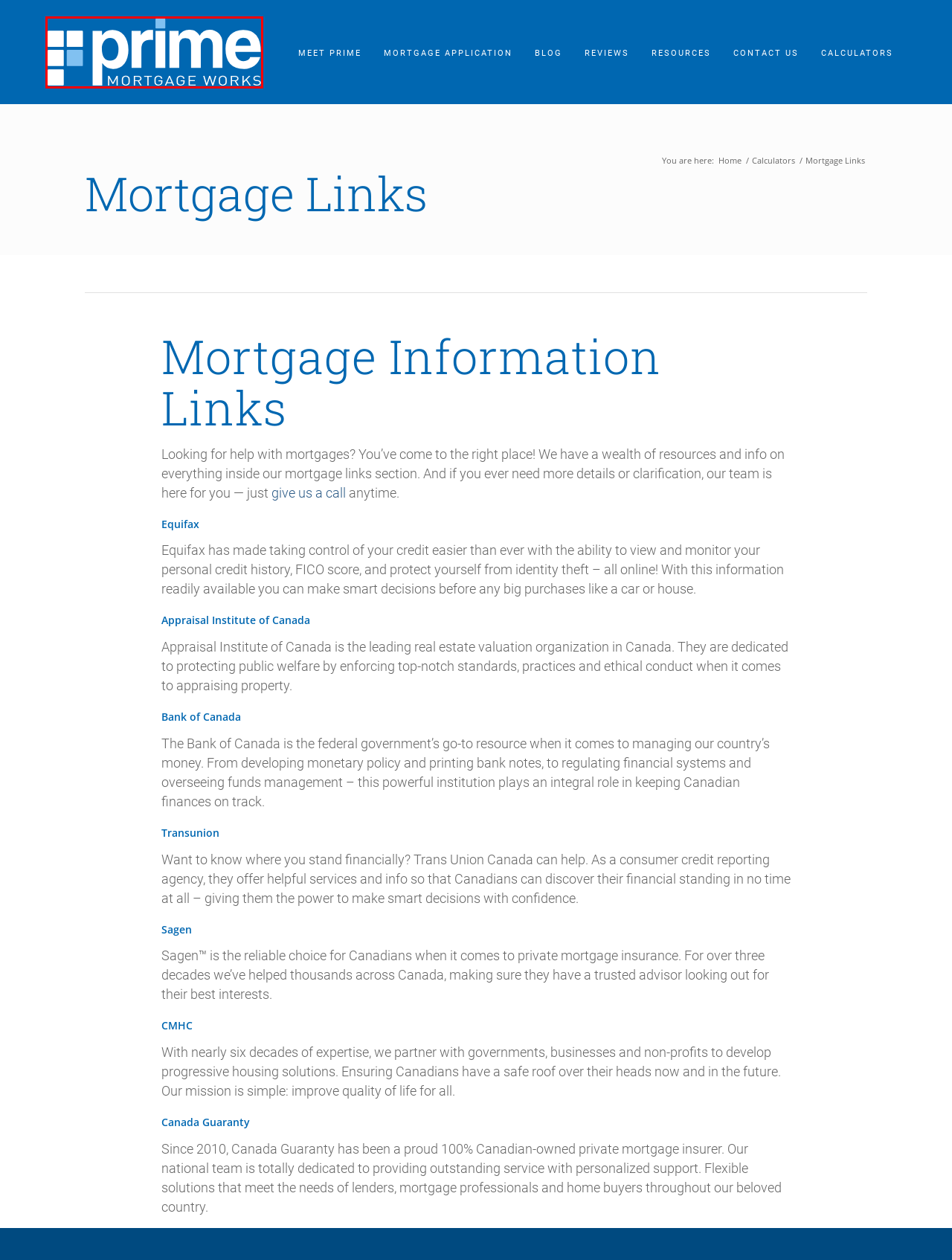Given a webpage screenshot featuring a red rectangle around a UI element, please determine the best description for the new webpage that appears after the element within the bounding box is clicked. The options are:
A. Prime Mortgage Works | Victoria Mortgage Brokers | Google Reviews
B. Our promise is to you. - Sagen
C. Prime Mortgage | Applications | Mortgage Approval Process
D. Prime Mortgage | Prime Mortgage Broker | Mortgage Victoria BC
E. Home - Appraisal Institute of Canada
F. Home - Canada Guaranty Mortgage Insurance Company
G. Bank of Canada
H. Prime Mortgage Works | Mortgage Broker | Mortgage Appointment

D